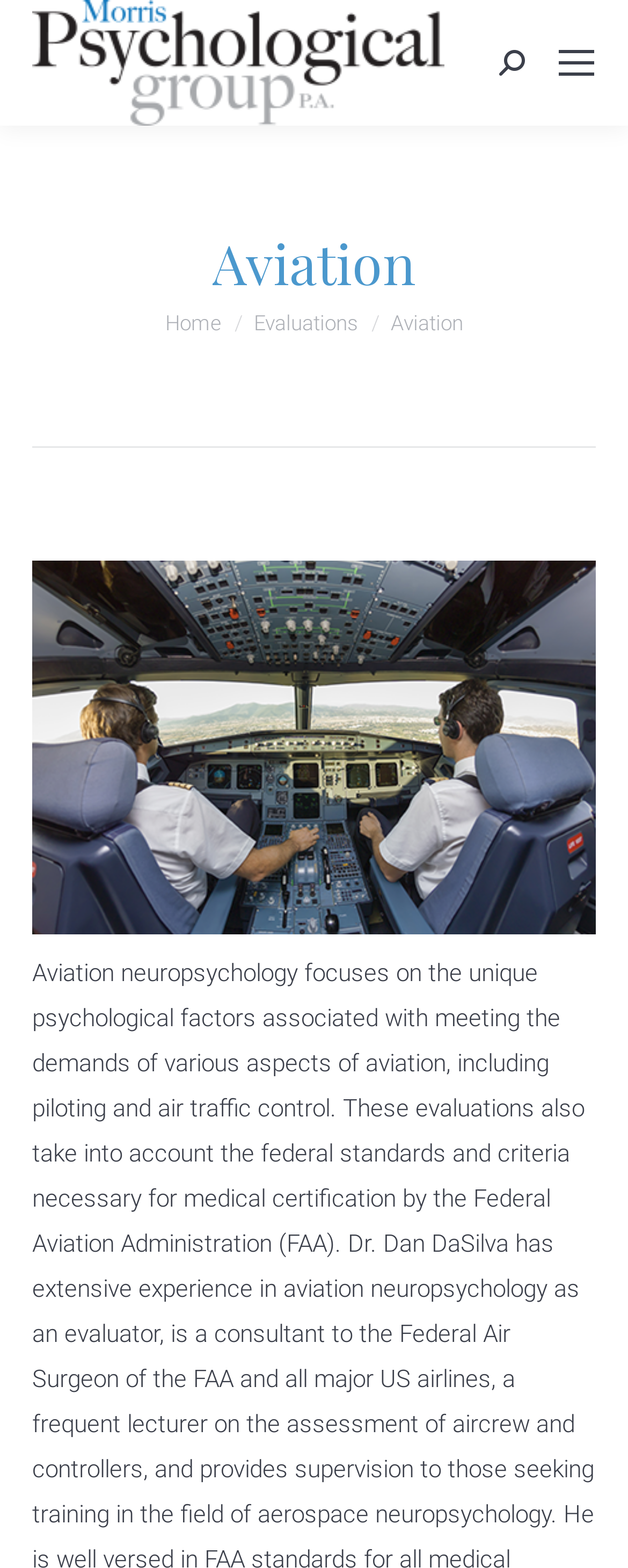How many links are there in the top navigation menu?
Please give a detailed and elaborate explanation in response to the question.

I counted the number of link elements in the top navigation menu, which are 'Home', 'Evaluations', and 'Aviation', so there are 3 links in total.